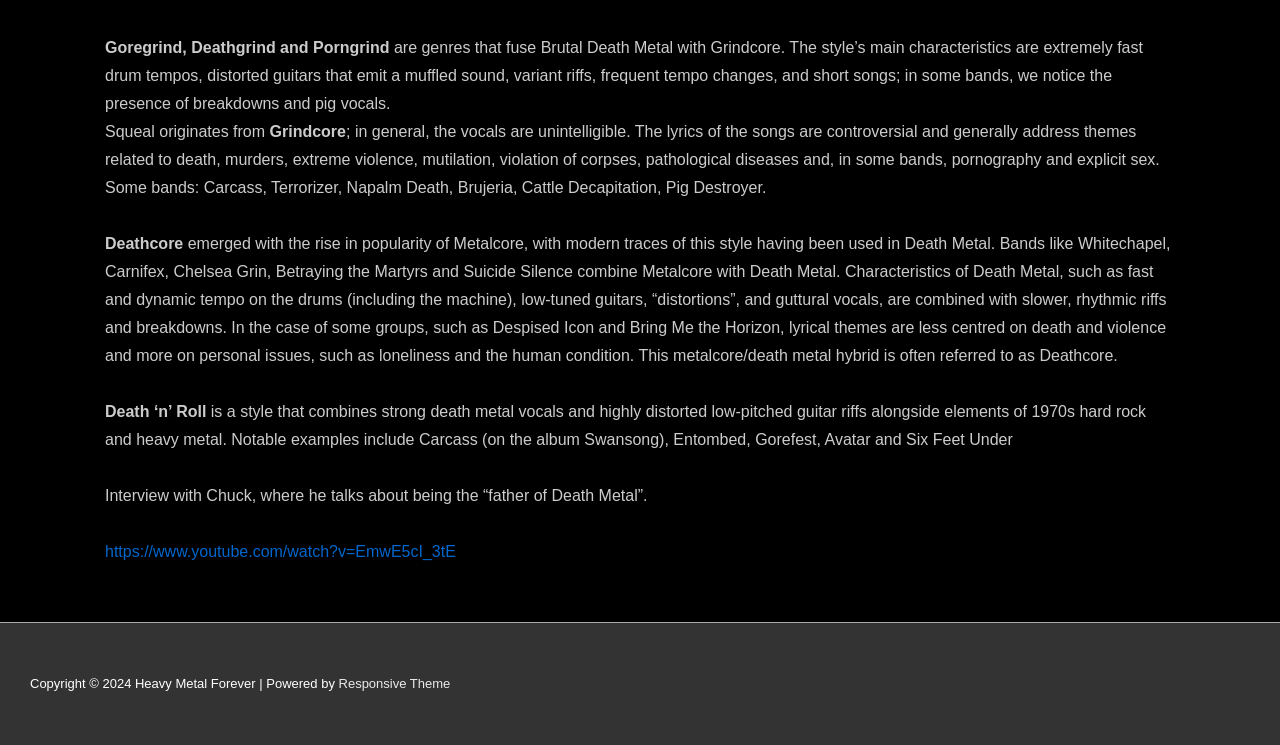Locate the bounding box coordinates of the UI element described by: "Responsive Theme". Provide the coordinates as four float numbers between 0 and 1, formatted as [left, top, right, bottom].

[0.264, 0.907, 0.352, 0.927]